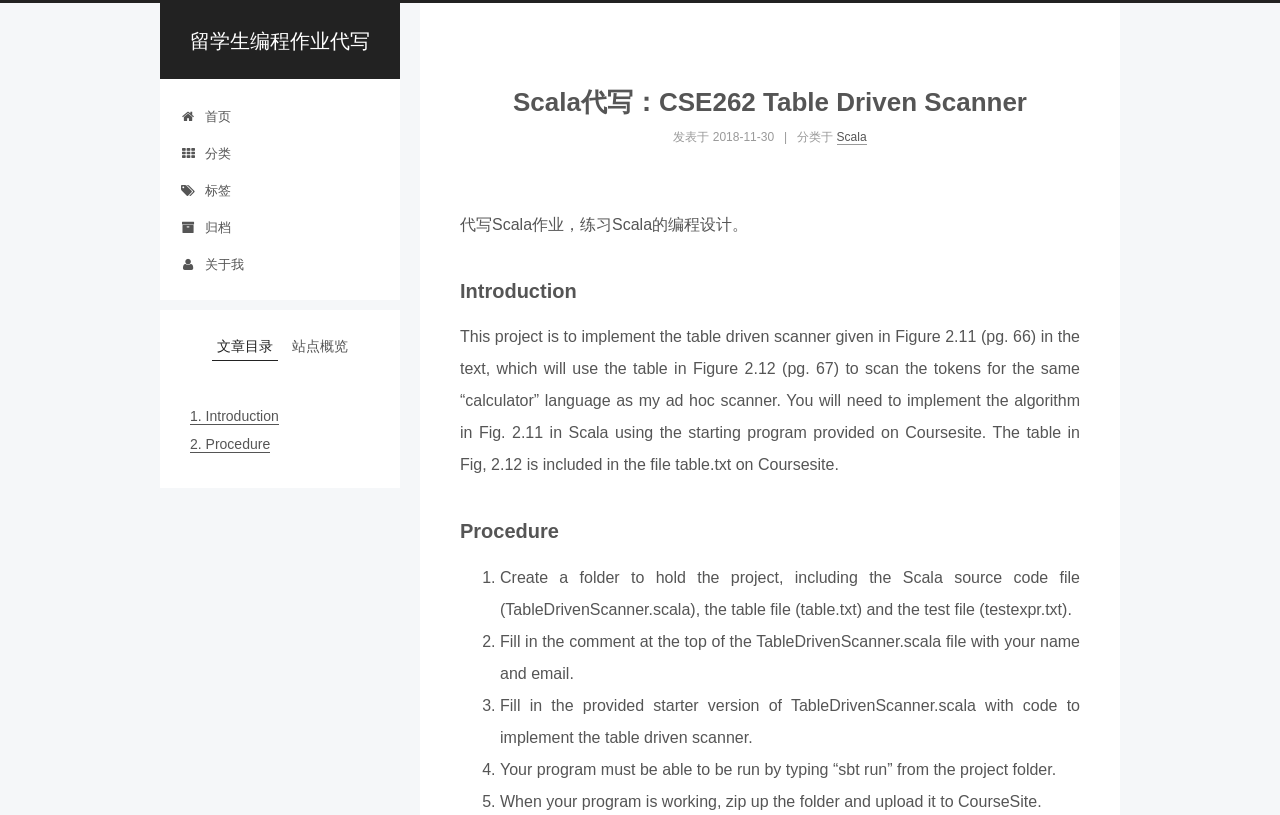Extract the bounding box for the UI element that matches this description: "标签".

[0.125, 0.212, 0.312, 0.258]